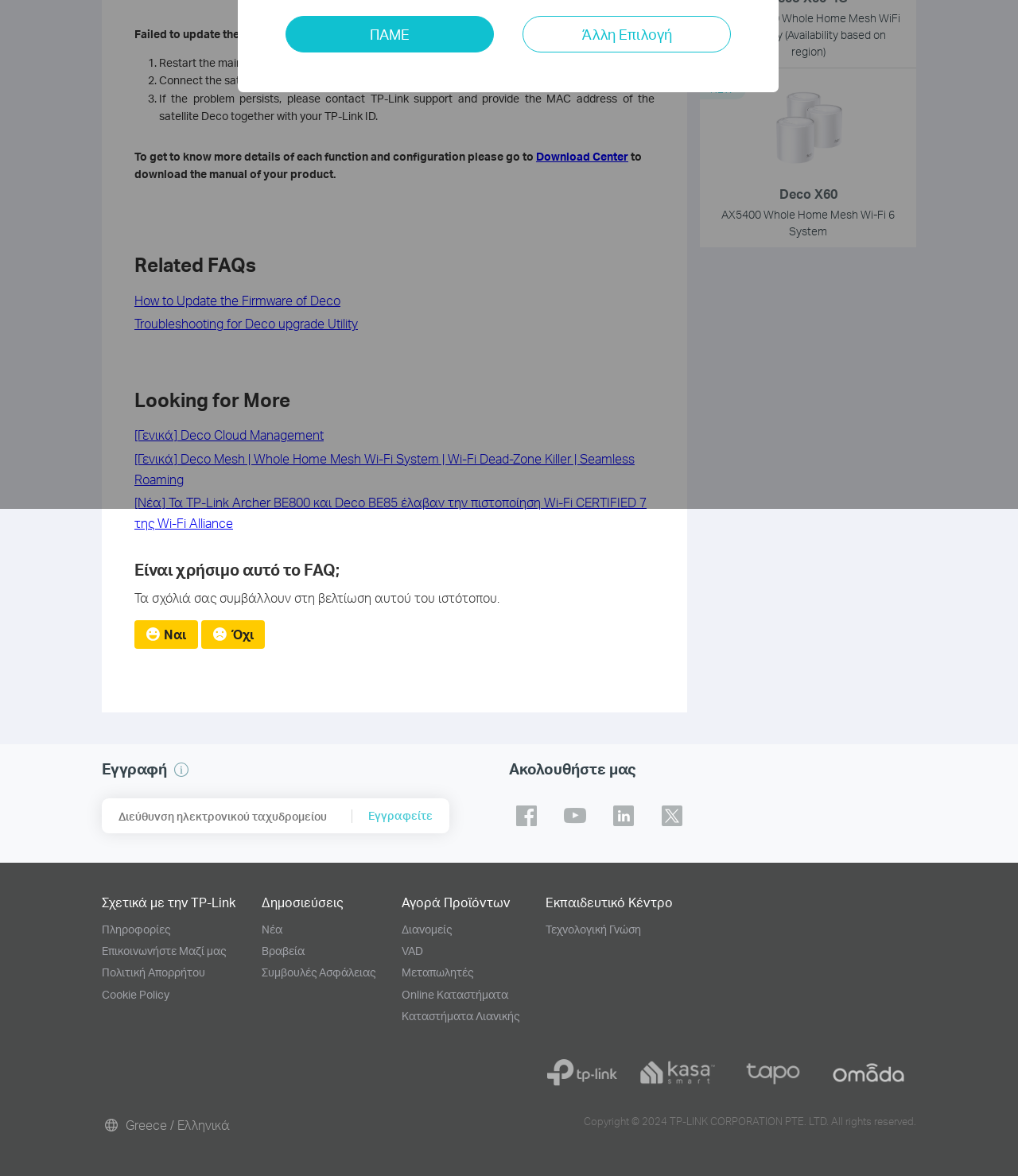Using the webpage screenshot, find the UI element described by Greece / Ελληνικά. Provide the bounding box coordinates in the format (top-left x, top-left y, bottom-right x, bottom-right y), ensuring all values are floating point numbers between 0 and 1.

[0.1, 0.949, 0.226, 0.966]